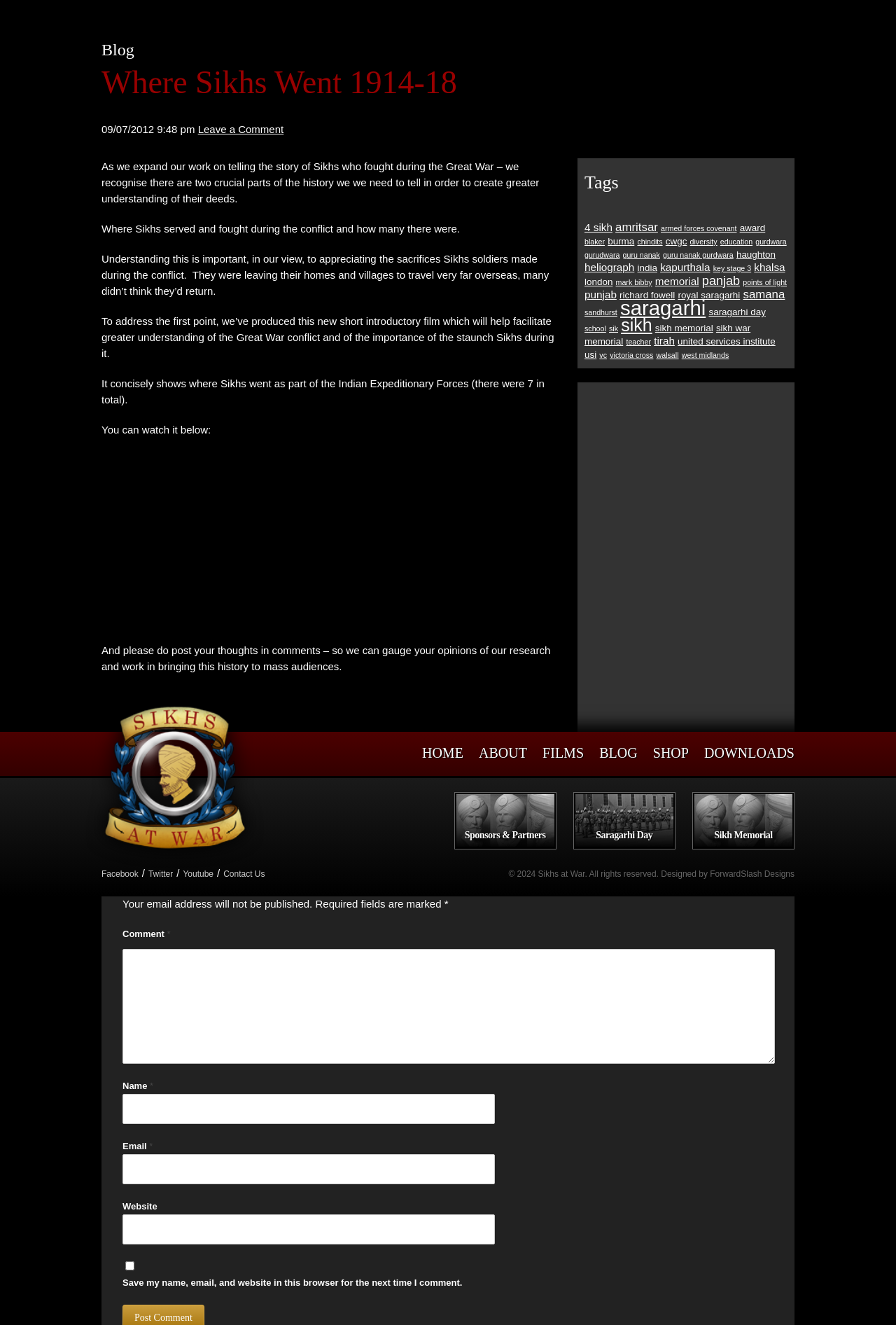What is the name of the website?
Answer the question with as much detail as you can, using the image as a reference.

The name of the website can be found at the top of the webpage, where it says 'Sikhs at War | Where Sikhs Went 1914-18'.